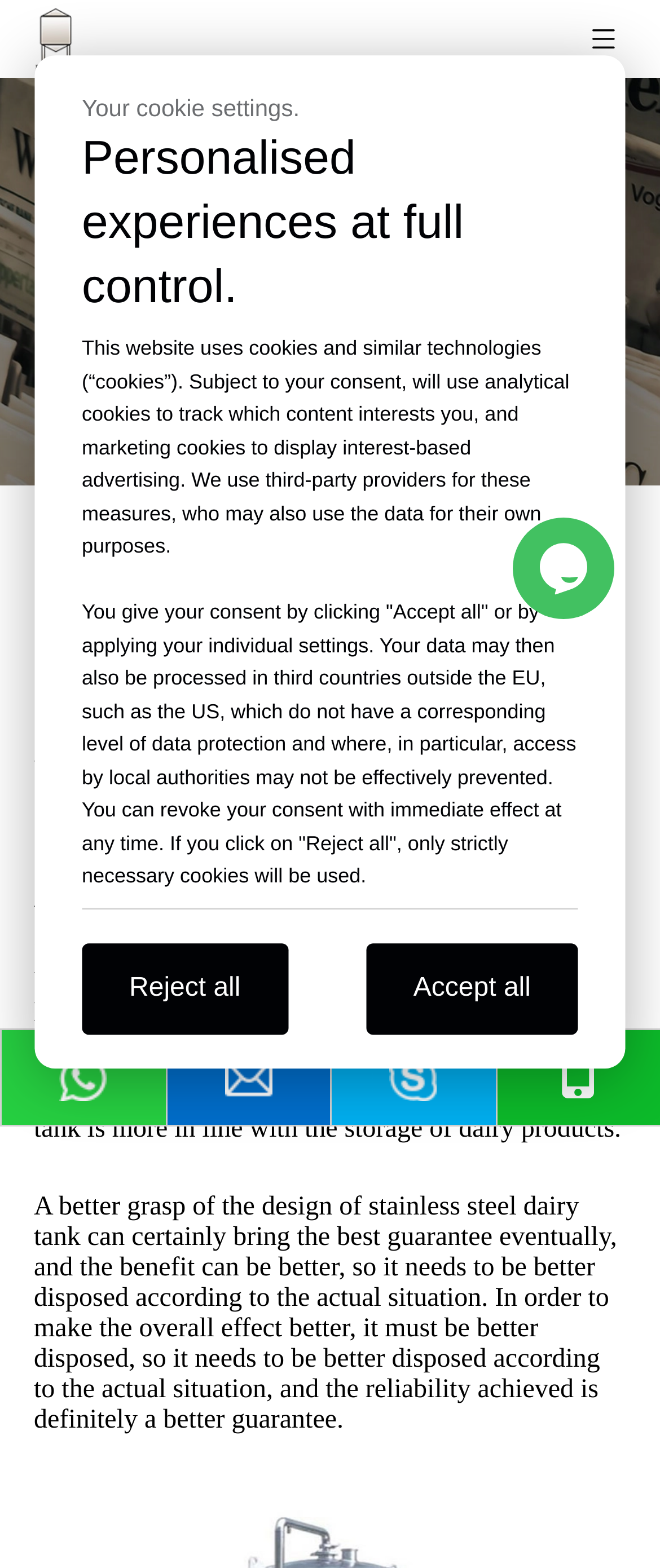What is the publish date of this article?
Based on the screenshot, respond with a single word or phrase.

2021-09-27